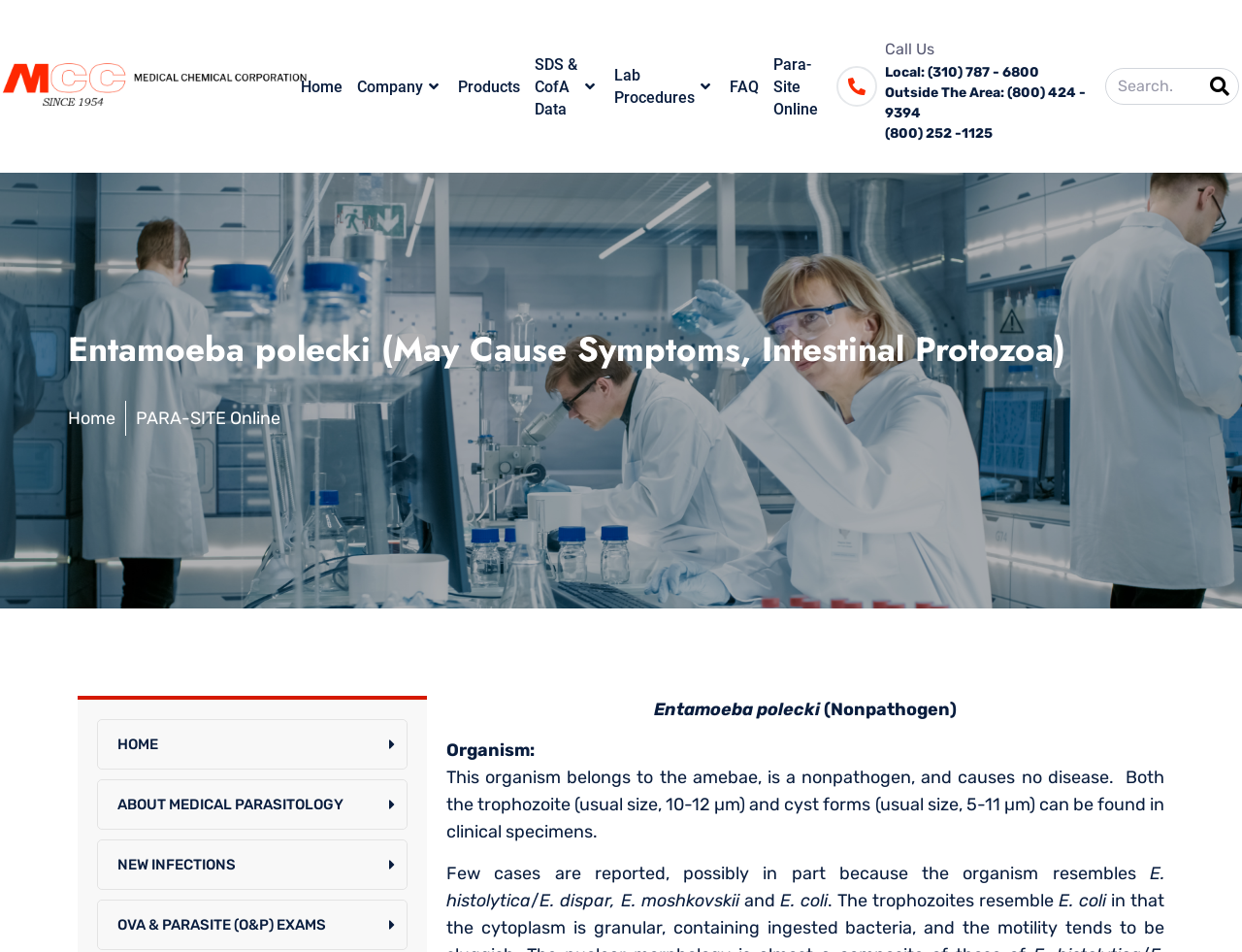Provide the bounding box coordinates of the section that needs to be clicked to accomplish the following instruction: "Click on the Home link."

[0.242, 0.045, 0.275, 0.136]